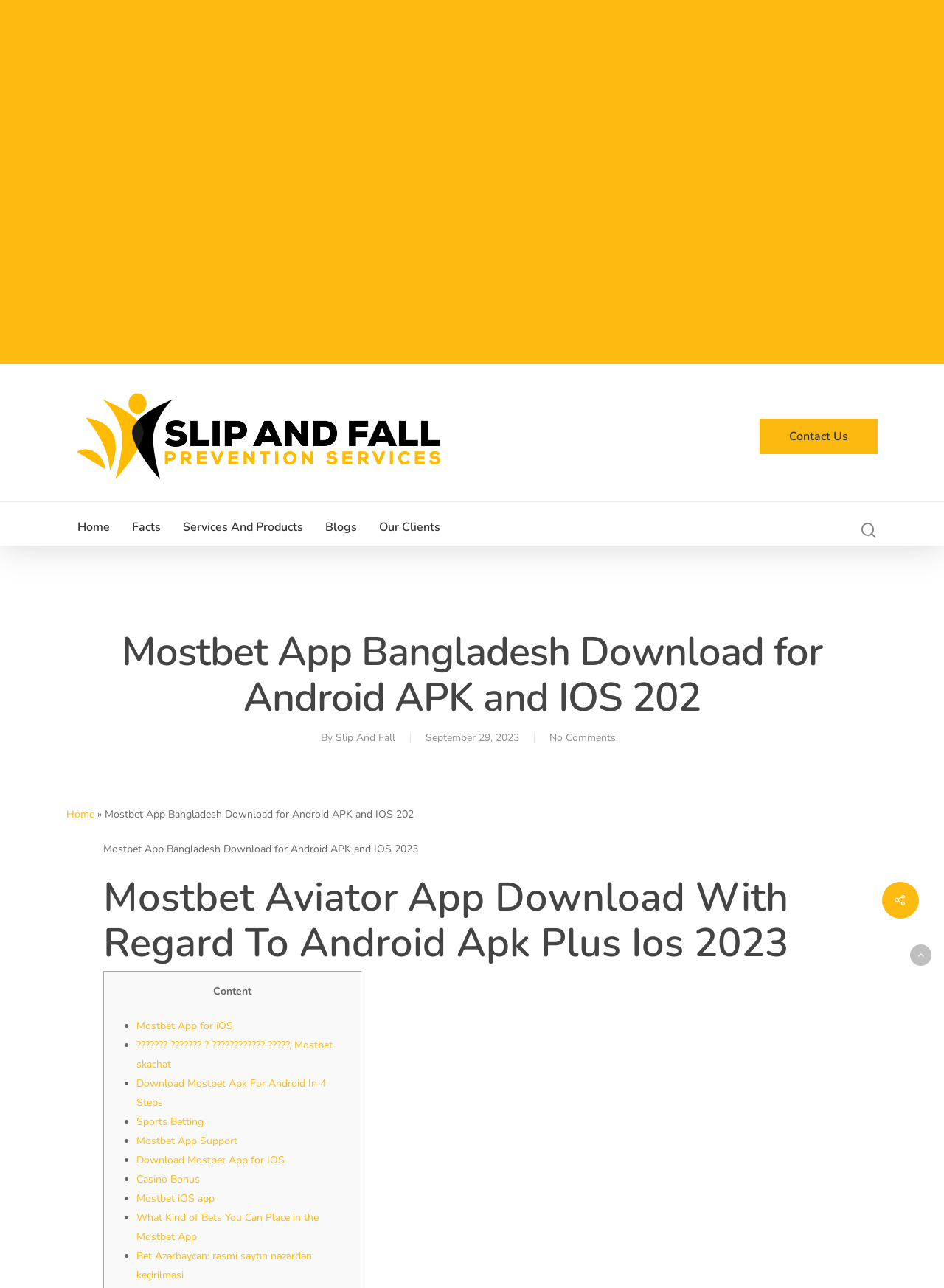Return the bounding box coordinates of the UI element that corresponds to this description: "Download Mostbet App for IOS". The coordinates must be given as four float numbers in the range of 0 and 1, [left, top, right, bottom].

[0.145, 0.895, 0.302, 0.906]